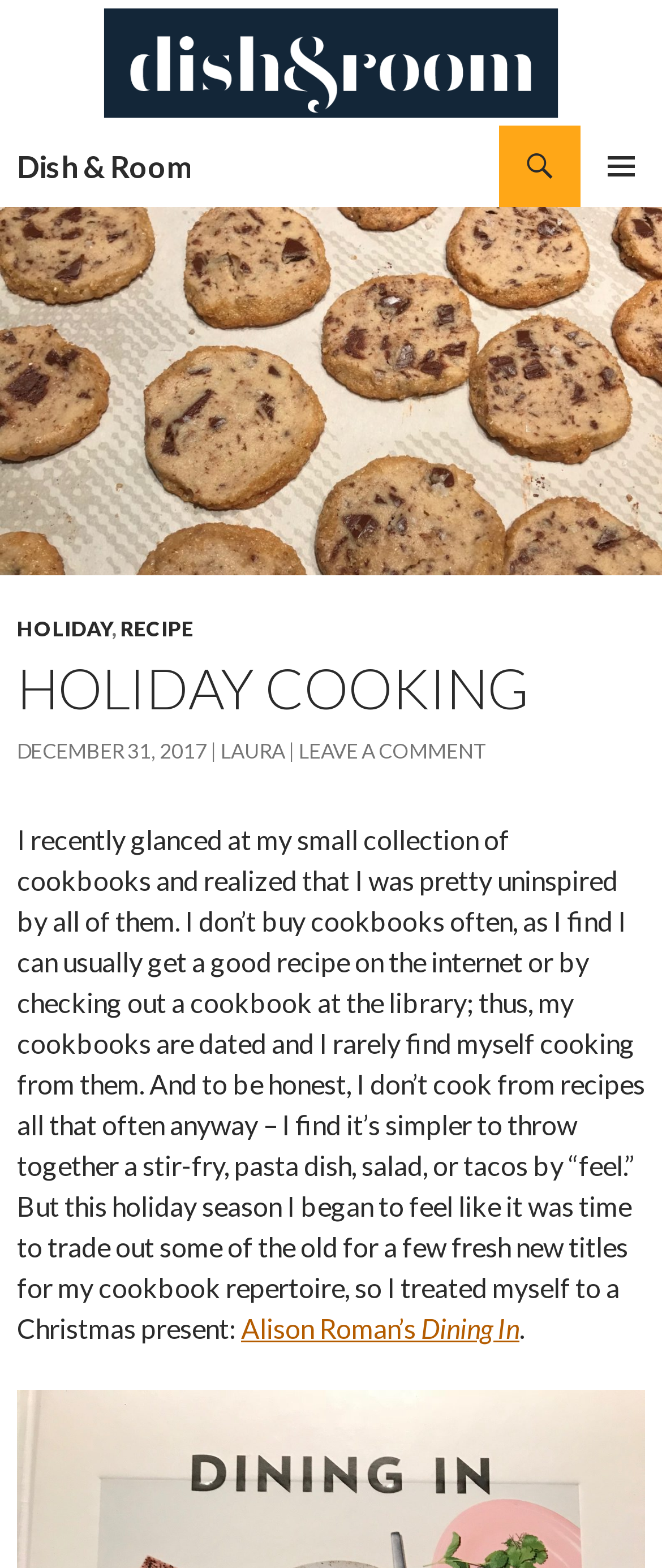Determine the bounding box coordinates of the clickable element to achieve the following action: 'Read the 'HOLIDAY COOKING' article'. Provide the coordinates as four float values between 0 and 1, formatted as [left, top, right, bottom].

[0.026, 0.419, 0.974, 0.457]